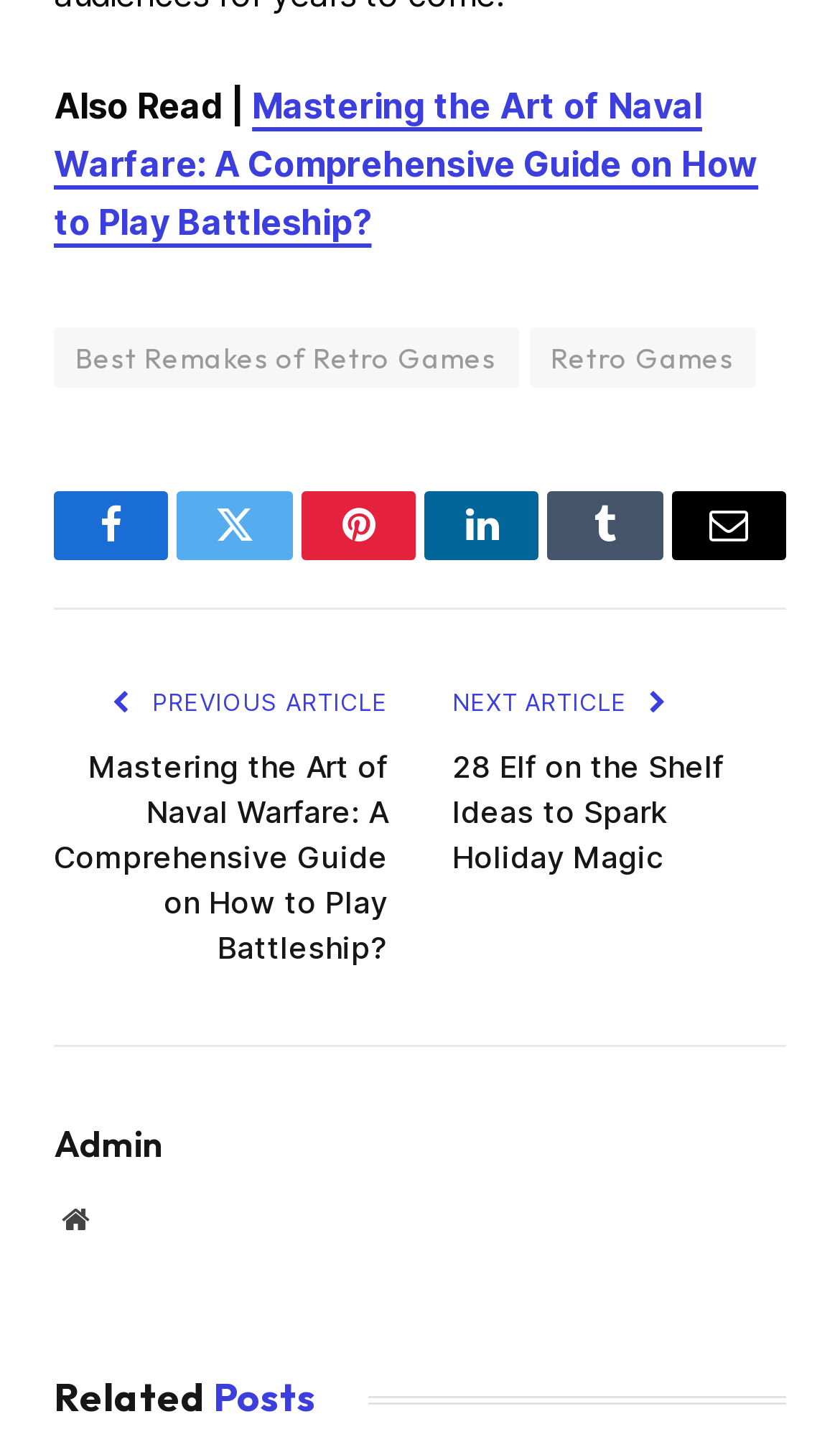Please provide a comprehensive answer to the question below using the information from the image: What is the position of the 'NEXT ARTICLE' text?

I determined the position of the 'NEXT ARTICLE' text by comparing the y1 and y2 coordinates of the 'NEXT ARTICLE' text and the previous article link, and found that the 'NEXT ARTICLE' text has a higher y1 and y2 value, indicating that it is below the previous article link.